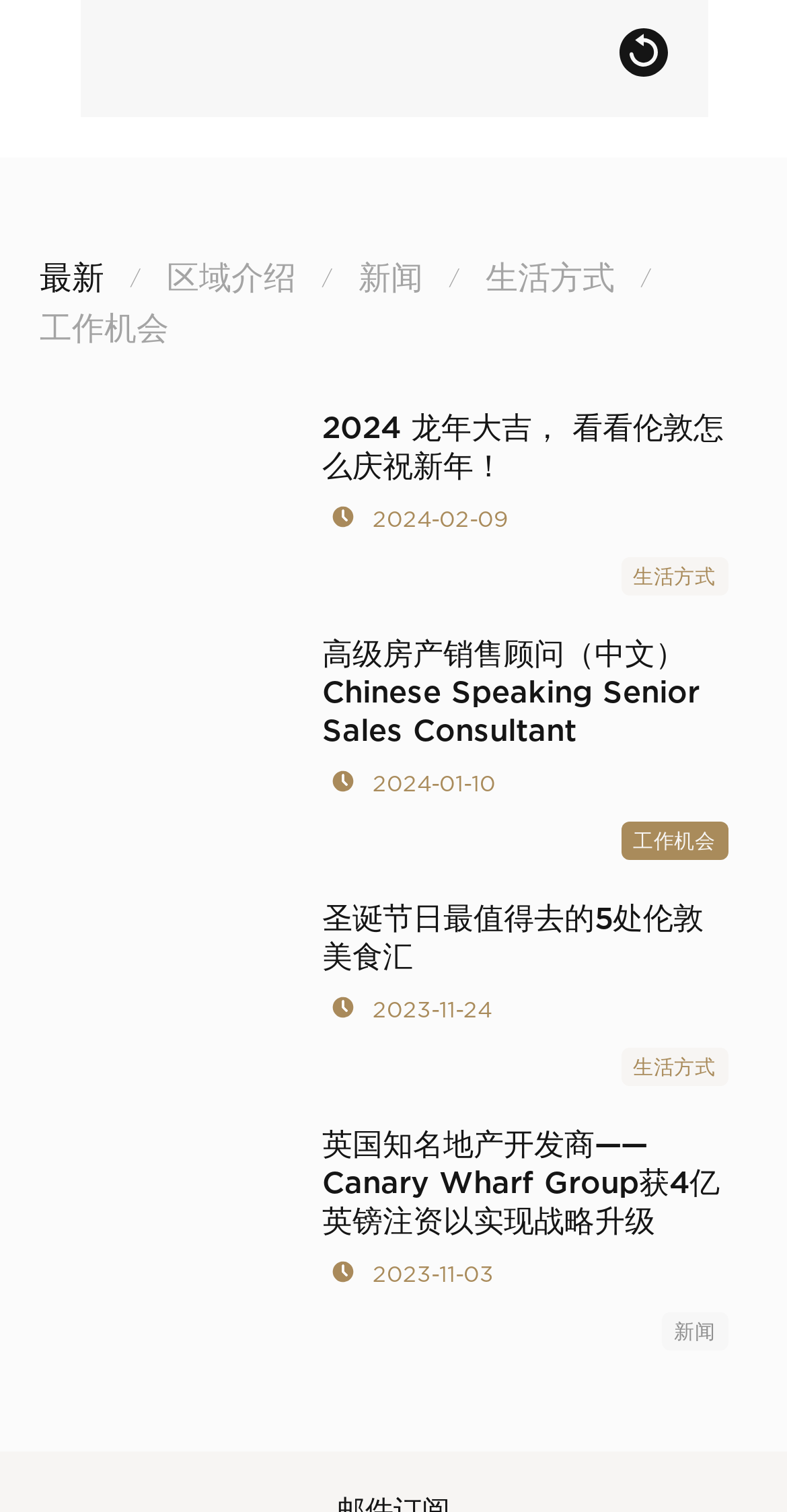Predict the bounding box coordinates of the area that should be clicked to accomplish the following instruction: "explore the job opportunity". The bounding box coordinates should consist of four float numbers between 0 and 1, i.e., [left, top, right, bottom].

[0.05, 0.204, 0.214, 0.231]